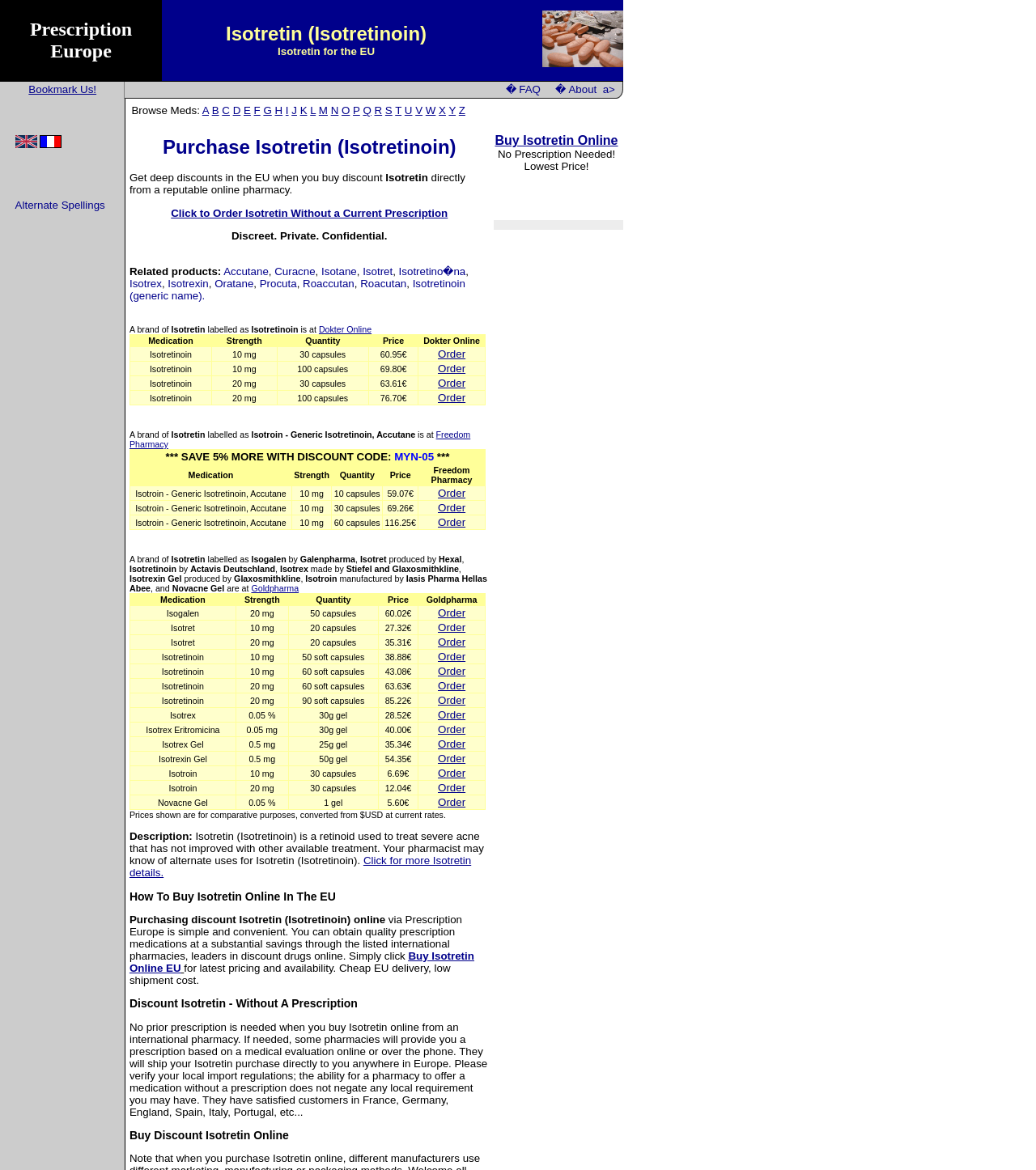Can you find the bounding box coordinates for the element that needs to be clicked to execute this instruction: "Click to order Isotretin without a current prescription"? The coordinates should be given as four float numbers between 0 and 1, i.e., [left, top, right, bottom].

[0.165, 0.177, 0.432, 0.188]